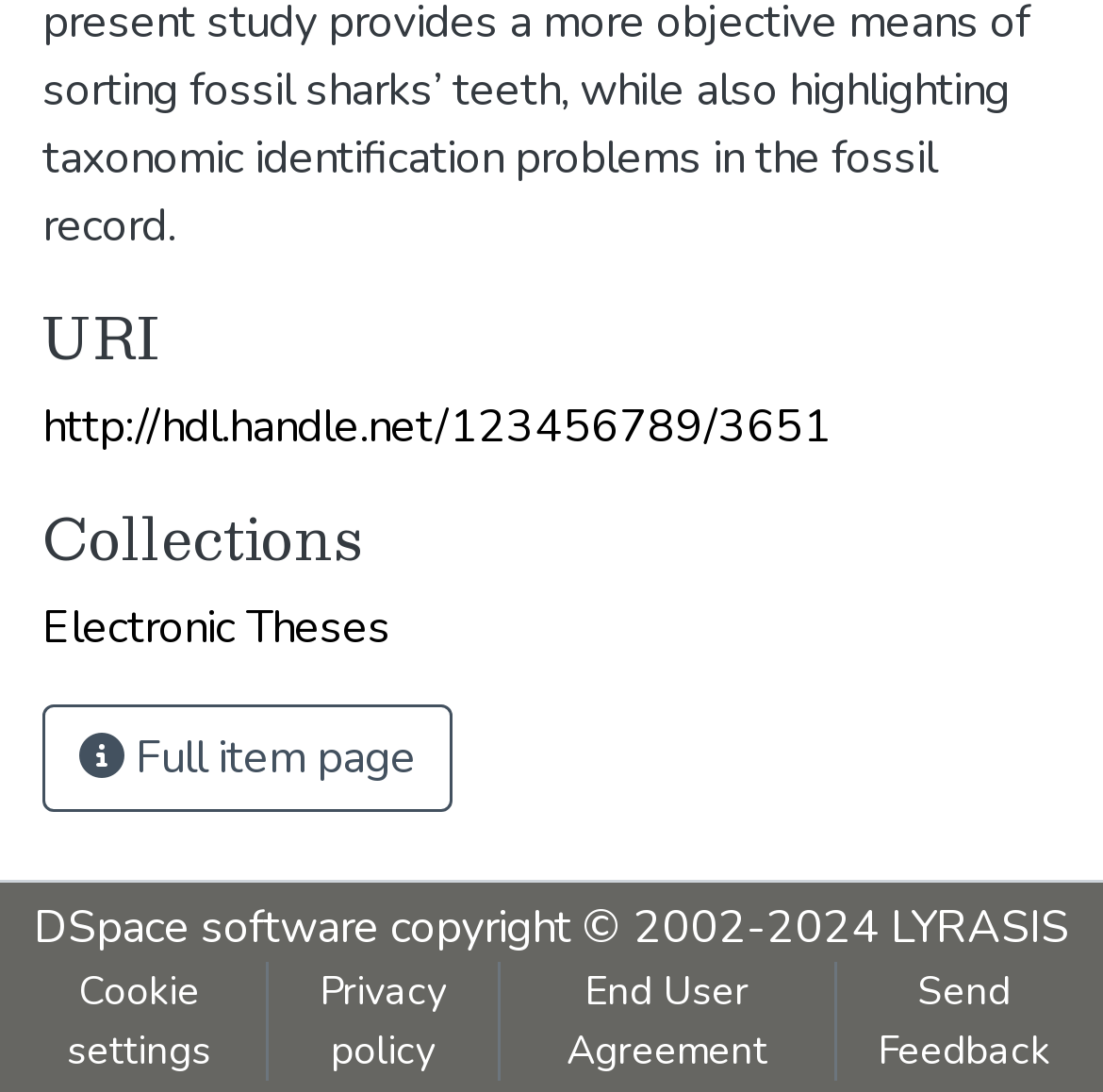Find the bounding box coordinates for the UI element whose description is: "http://hdl.handle.net/123456789/3651". The coordinates should be four float numbers between 0 and 1, in the format [left, top, right, bottom].

[0.038, 0.411, 0.754, 0.468]